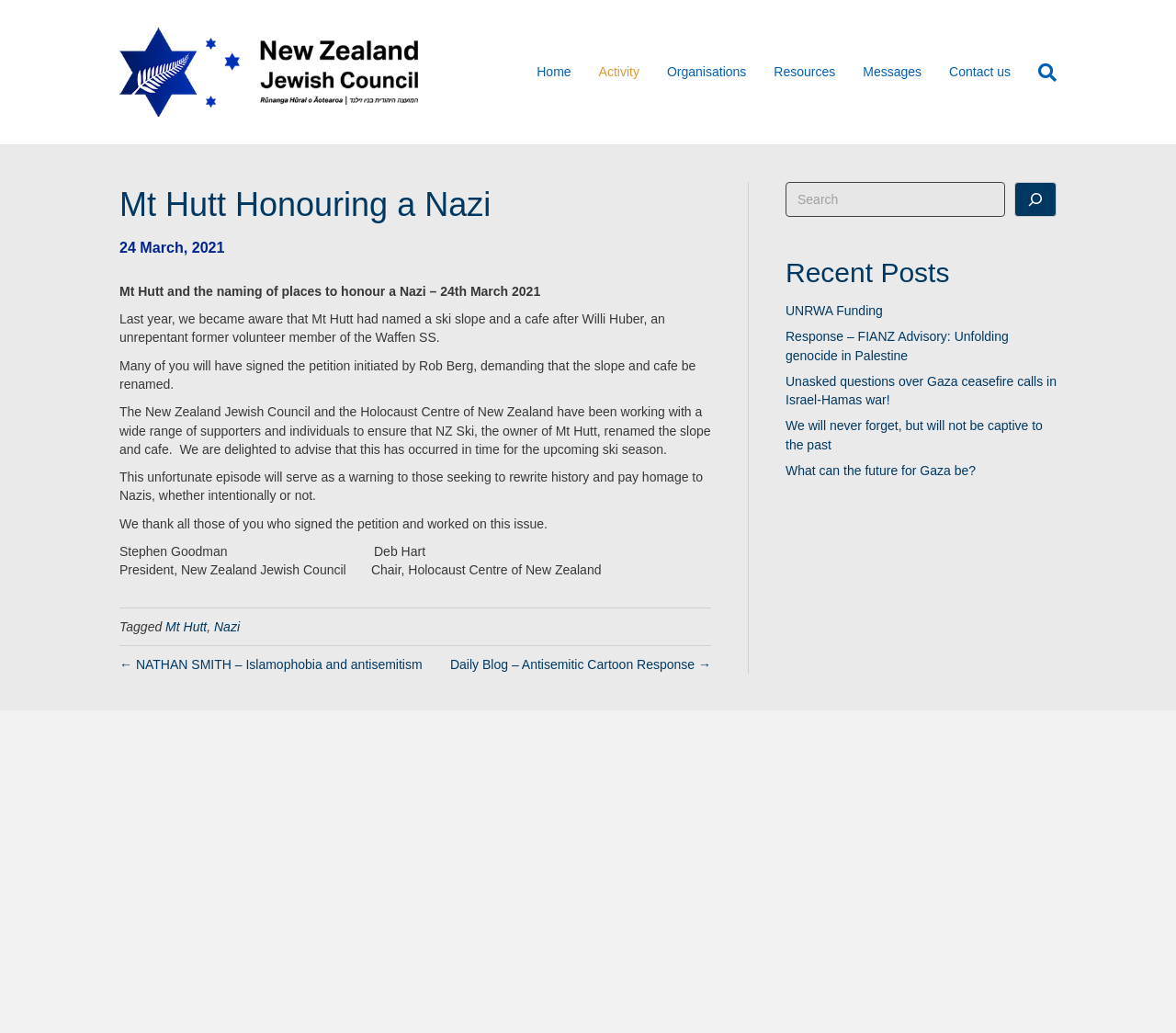Carefully observe the image and respond to the question with a detailed answer:
What is the purpose of the search box?

The search box is located in the top right corner of the webpage, and it allows users to search for specific content within the website.